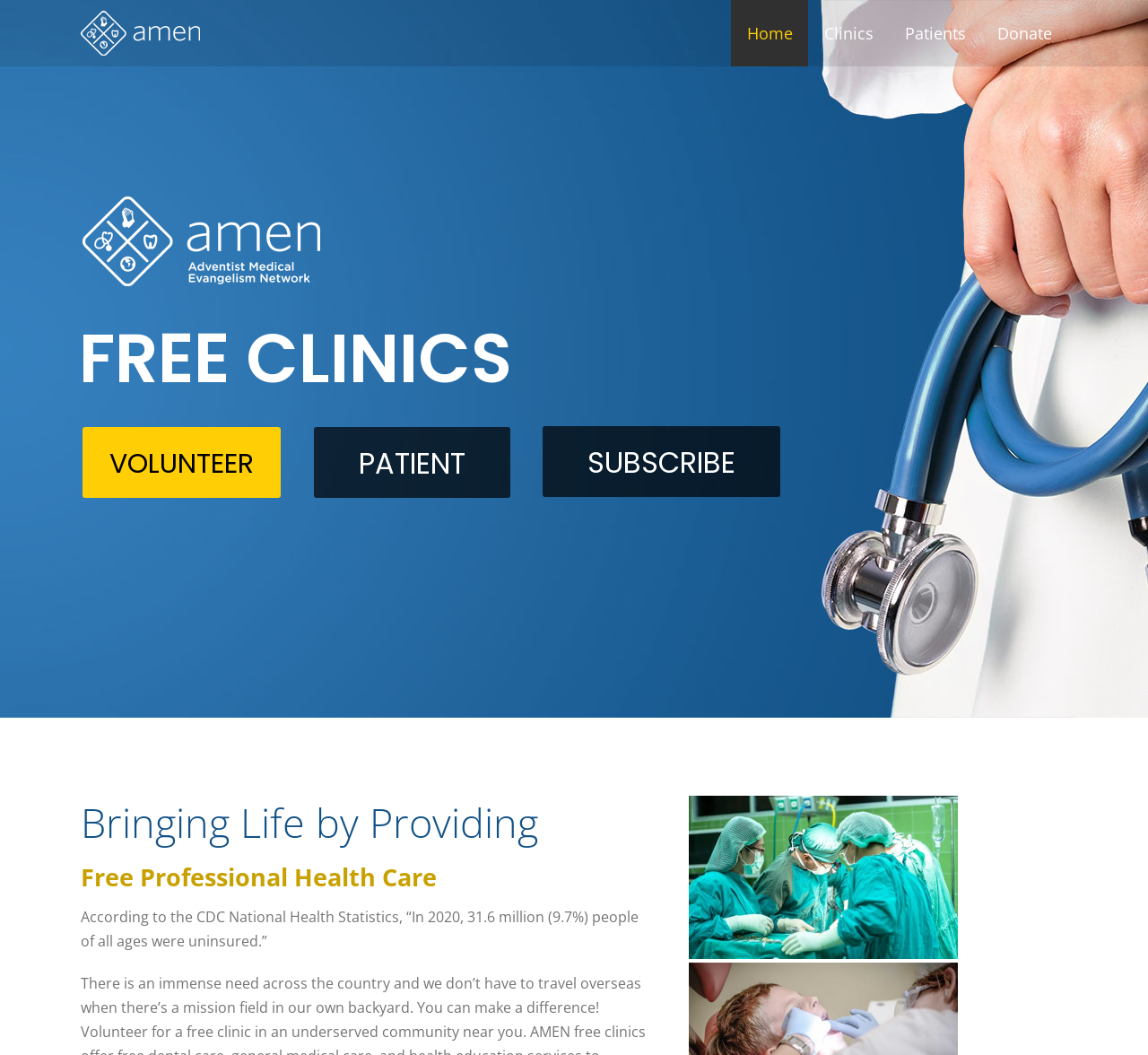Please determine the bounding box coordinates of the clickable area required to carry out the following instruction: "View Clinics". The coordinates must be four float numbers between 0 and 1, represented as [left, top, right, bottom].

[0.704, 0.0, 0.774, 0.063]